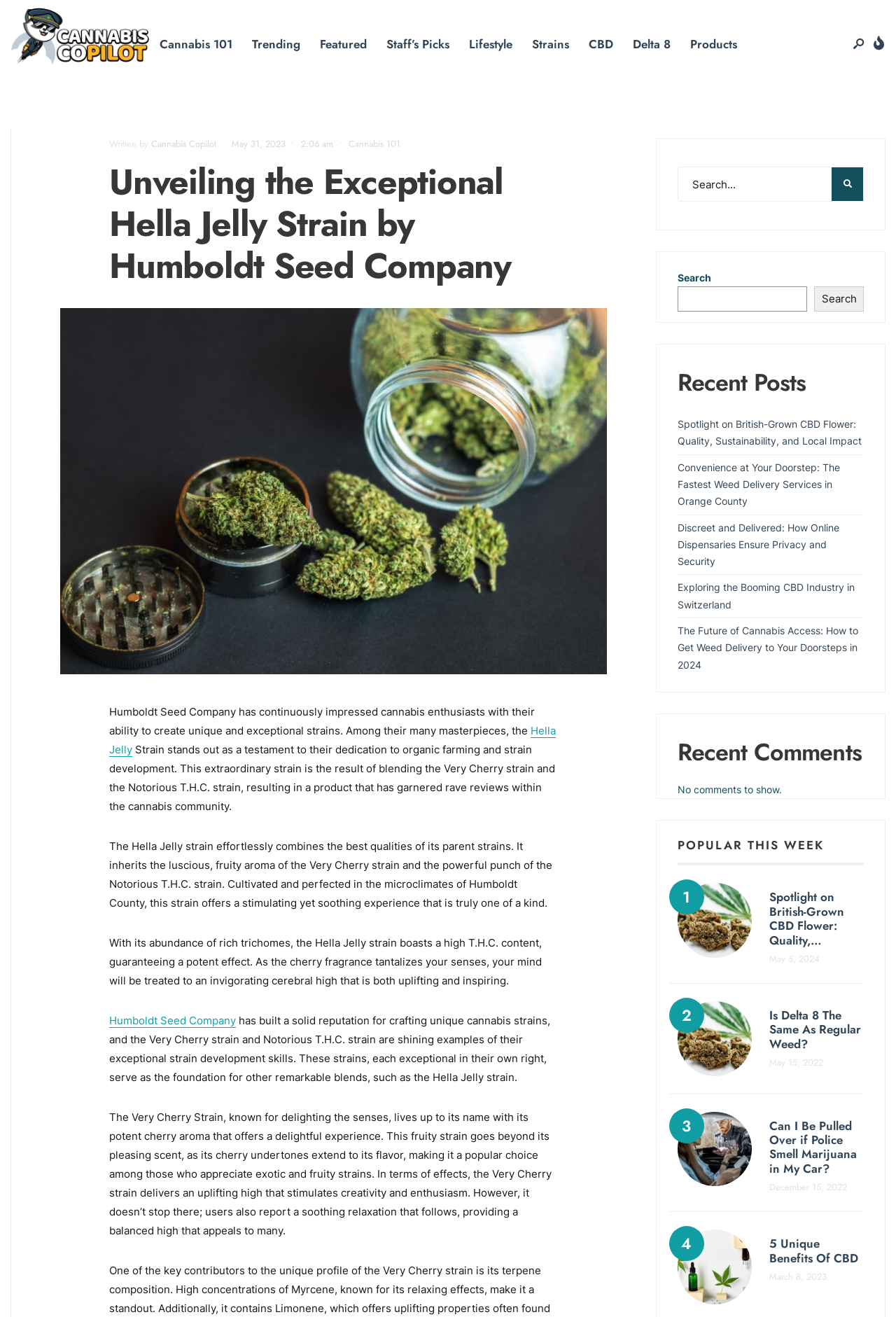What is the name of the strain developed by Humboldt Seed Company?
Using the image, provide a detailed and thorough answer to the question.

I found the answer by reading the heading 'Unveiling the Exceptional Hella Jelly Strain by Humboldt Seed Company' and the paragraph that follows, which describes the Hella Jelly strain as a unique and exceptional strain developed by Humboldt Seed Company.